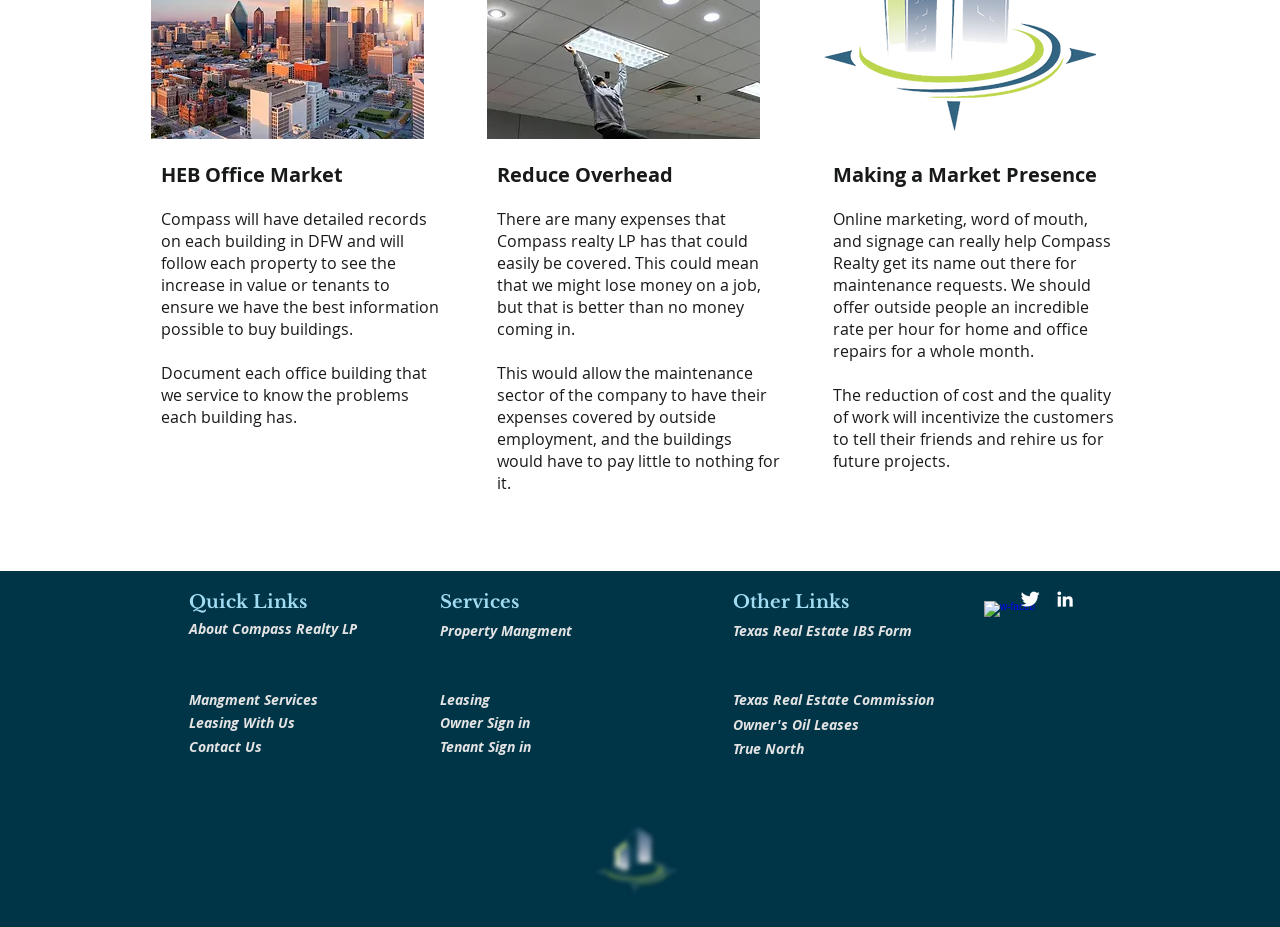Please give a one-word or short phrase response to the following question: 
What are the three main sections of the webpage?

HEB Office Market, Reduce Overhead, Making a Market Presence